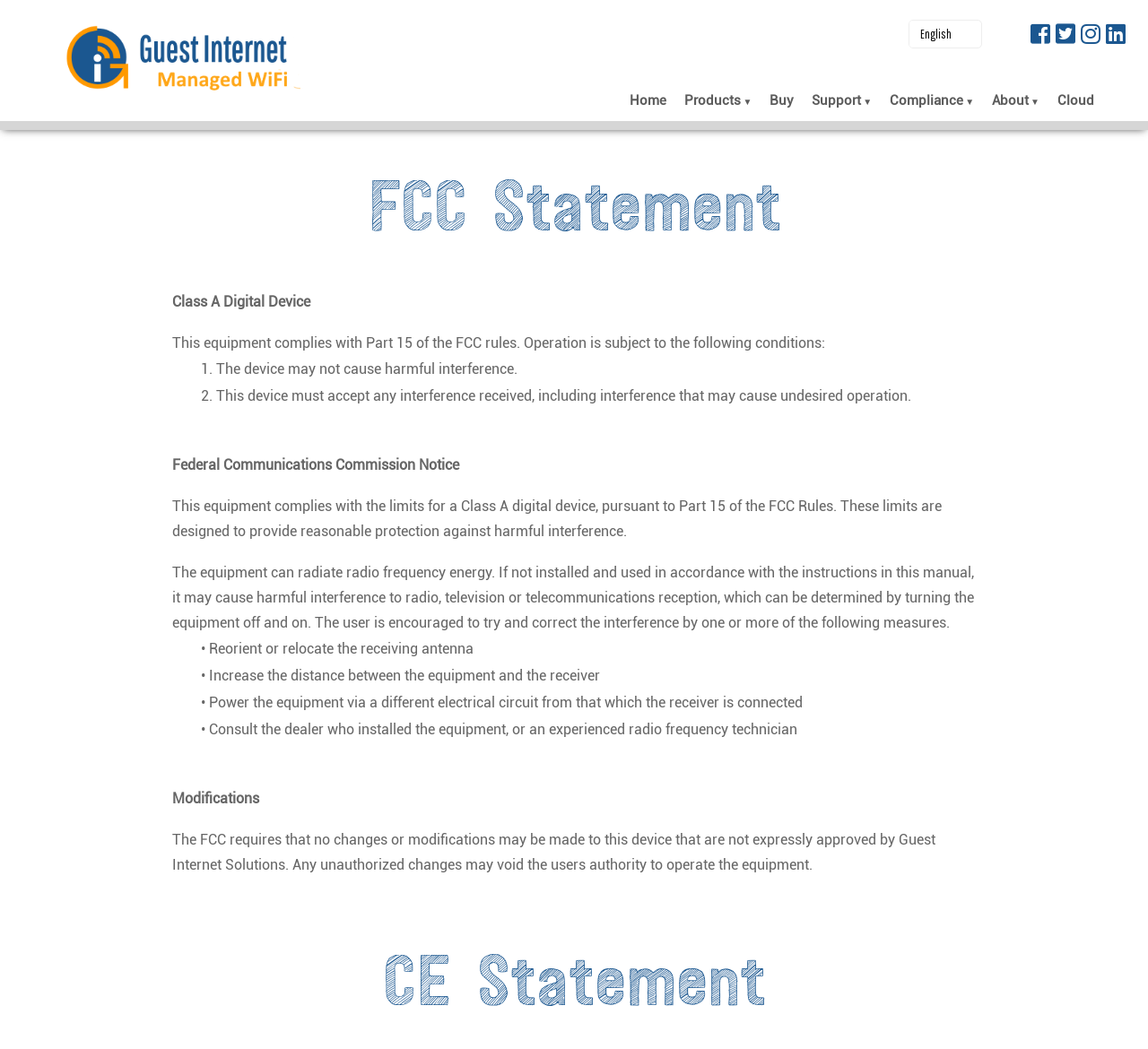Locate the coordinates of the bounding box for the clickable region that fulfills this instruction: "Click the Buy link".

[0.663, 0.079, 0.699, 0.113]